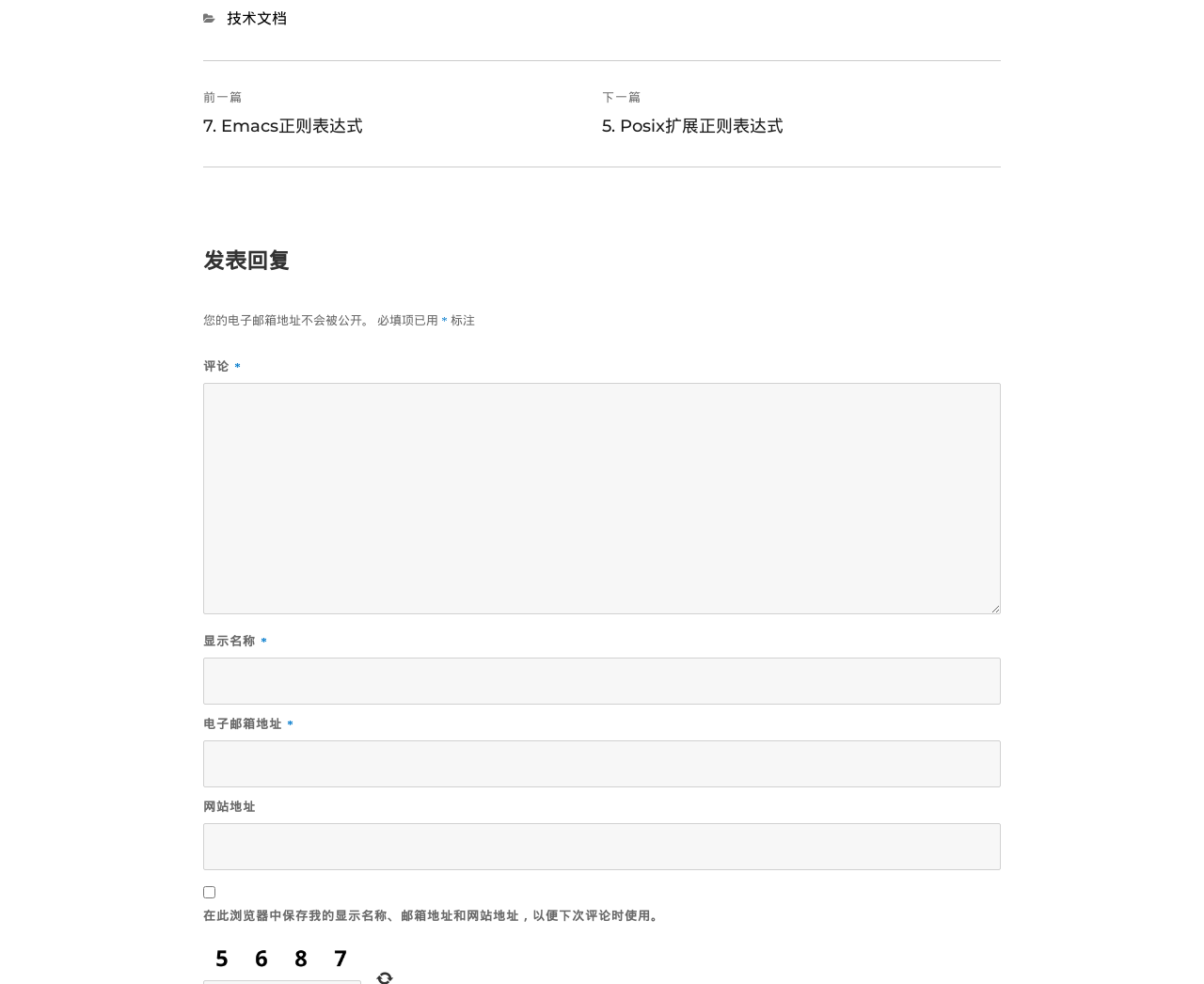Extract the bounding box coordinates for the described element: "技术文档". The coordinates should be represented as four float numbers between 0 and 1: [left, top, right, bottom].

[0.188, 0.01, 0.238, 0.028]